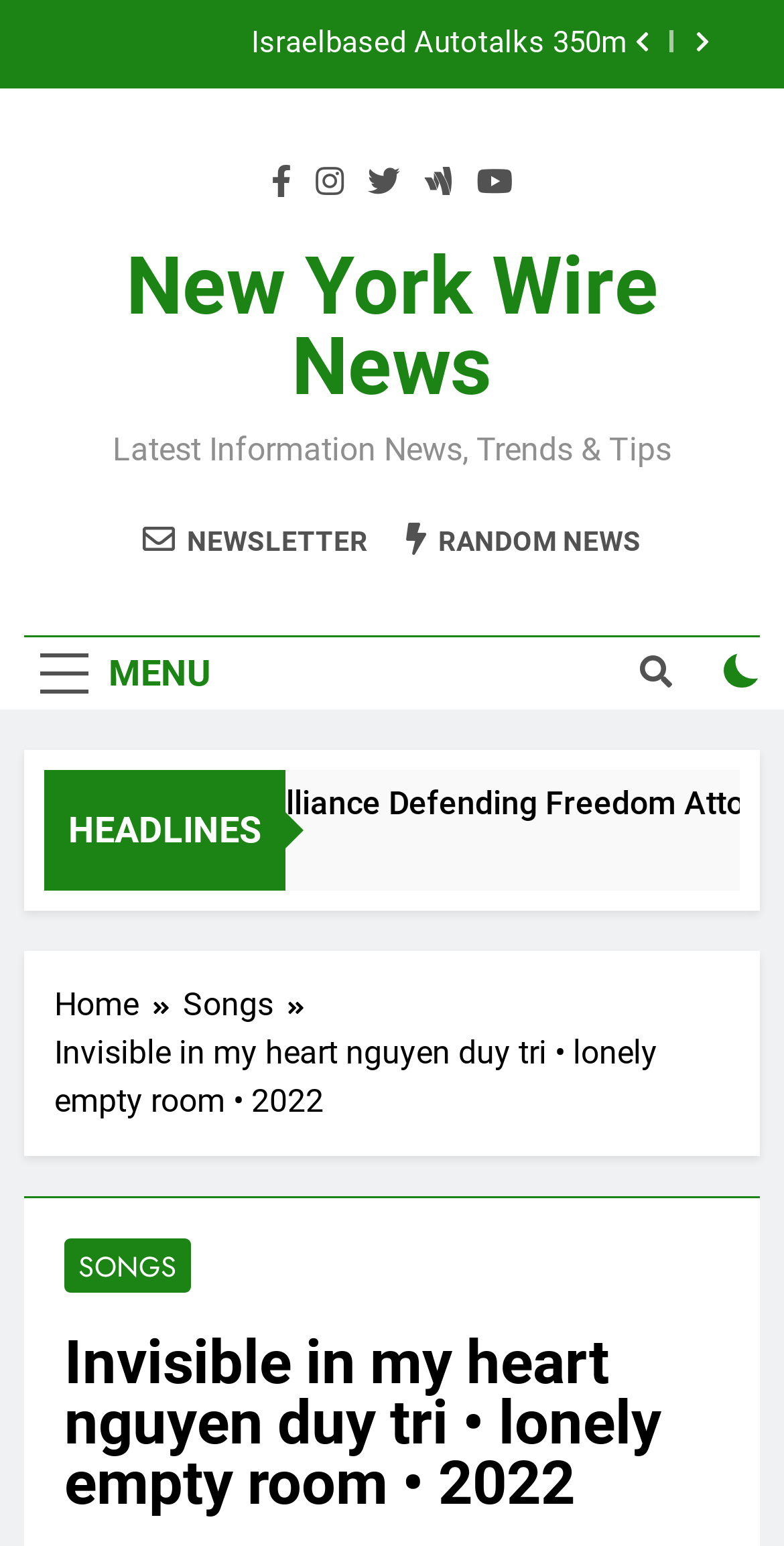Pinpoint the bounding box coordinates of the element you need to click to execute the following instruction: "Click the left arrow button". The bounding box should be represented by four float numbers between 0 and 1, in the format [left, top, right, bottom].

[0.785, 0.013, 0.854, 0.042]